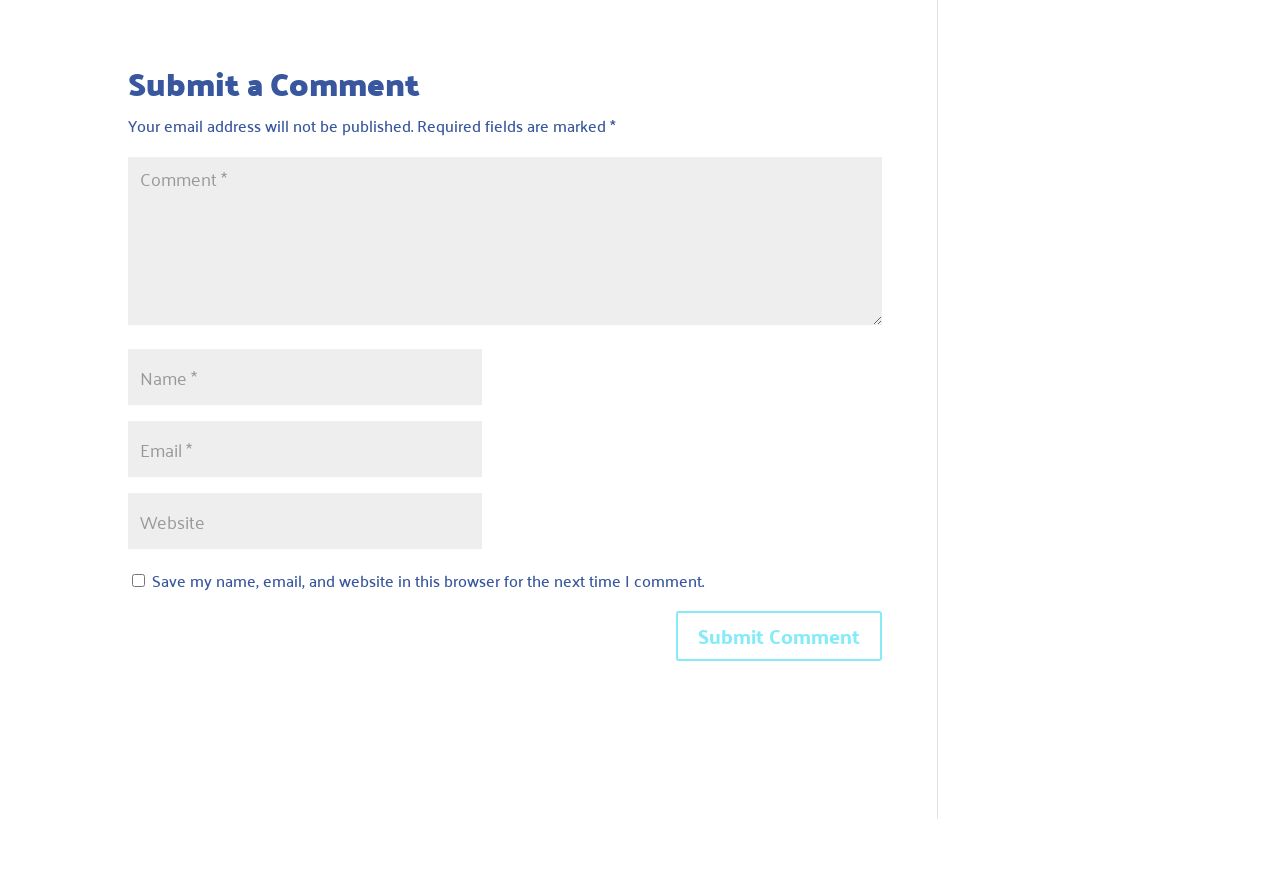Bounding box coordinates are specified in the format (top-left x, top-left y, bottom-right x, bottom-right y). All values are floating point numbers bounded between 0 and 1. Please provide the bounding box coordinate of the region this sentence describes: input value="Comment *" name="comment"

[0.1, 0.179, 0.689, 0.371]